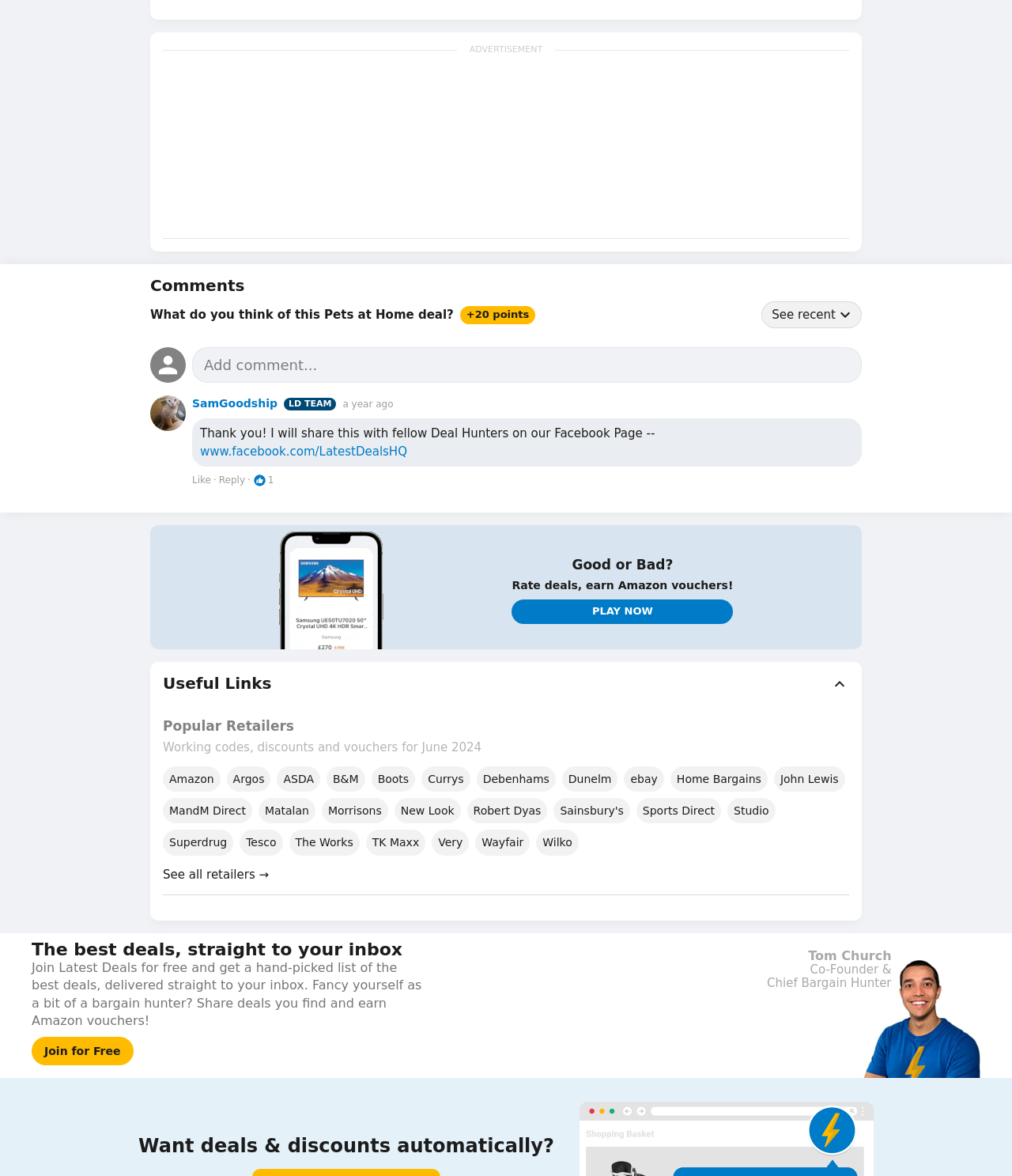Give a concise answer of one word or phrase to the question: 
What is the topic of the discussion?

Pets at Home deal